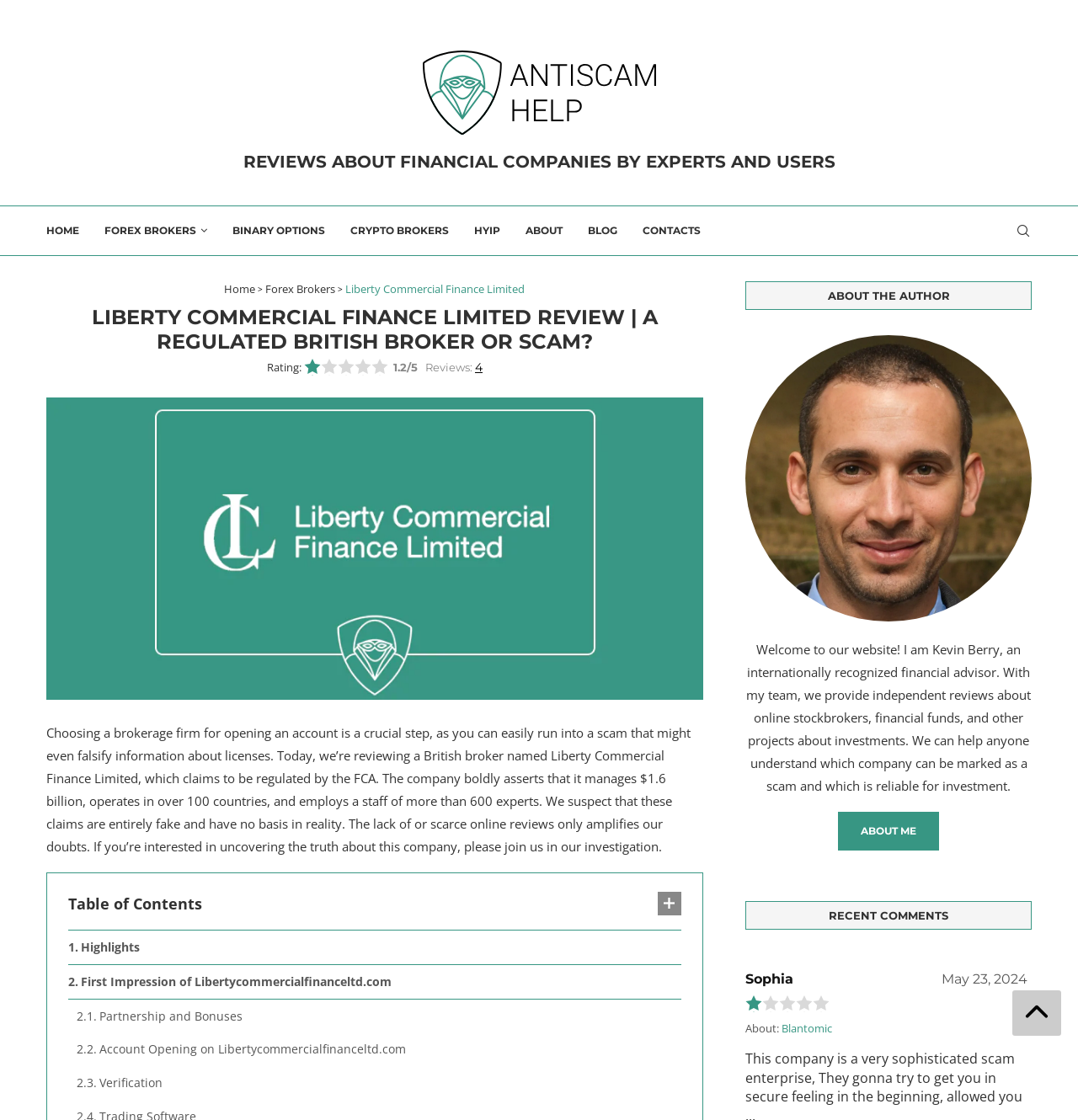Please give the bounding box coordinates of the area that should be clicked to fulfill the following instruction: "Click on the 'CONTACTS' link". The coordinates should be in the format of four float numbers from 0 to 1, i.e., [left, top, right, bottom].

[0.596, 0.184, 0.65, 0.228]